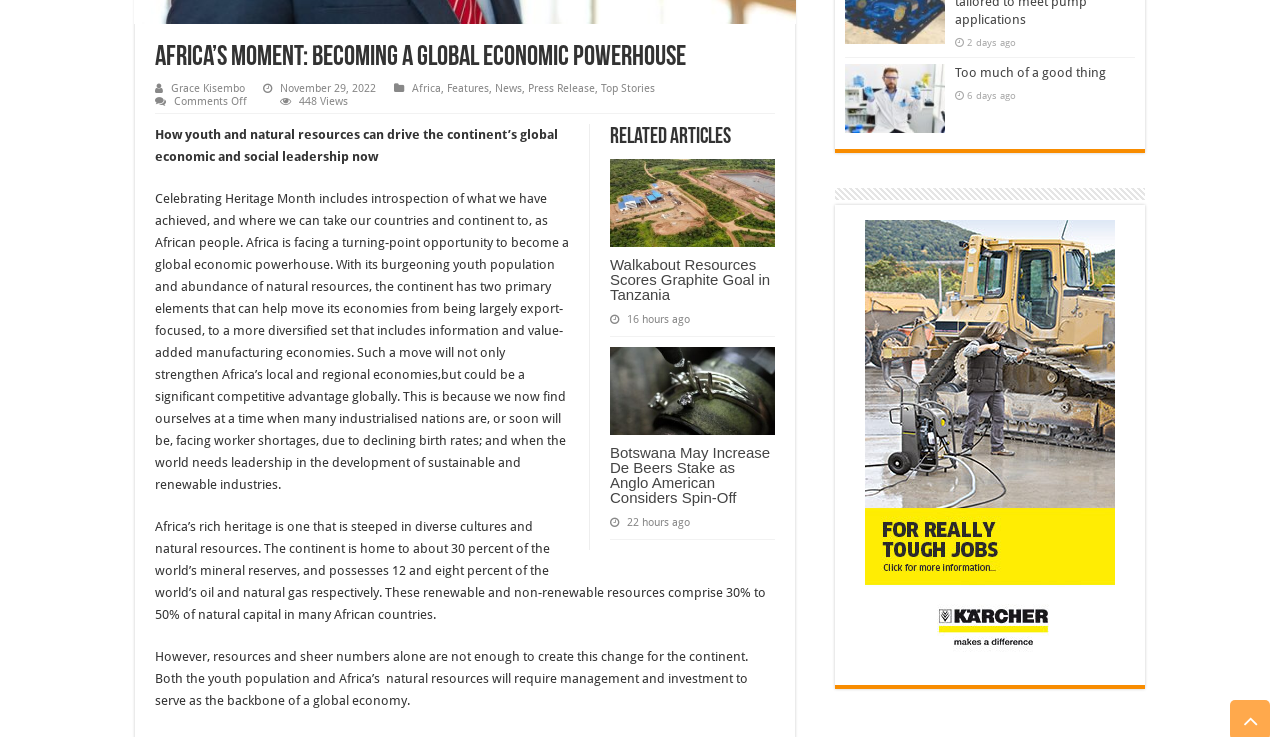Given the description "Grace Kisembo", determine the bounding box of the corresponding UI element.

[0.134, 0.111, 0.191, 0.129]